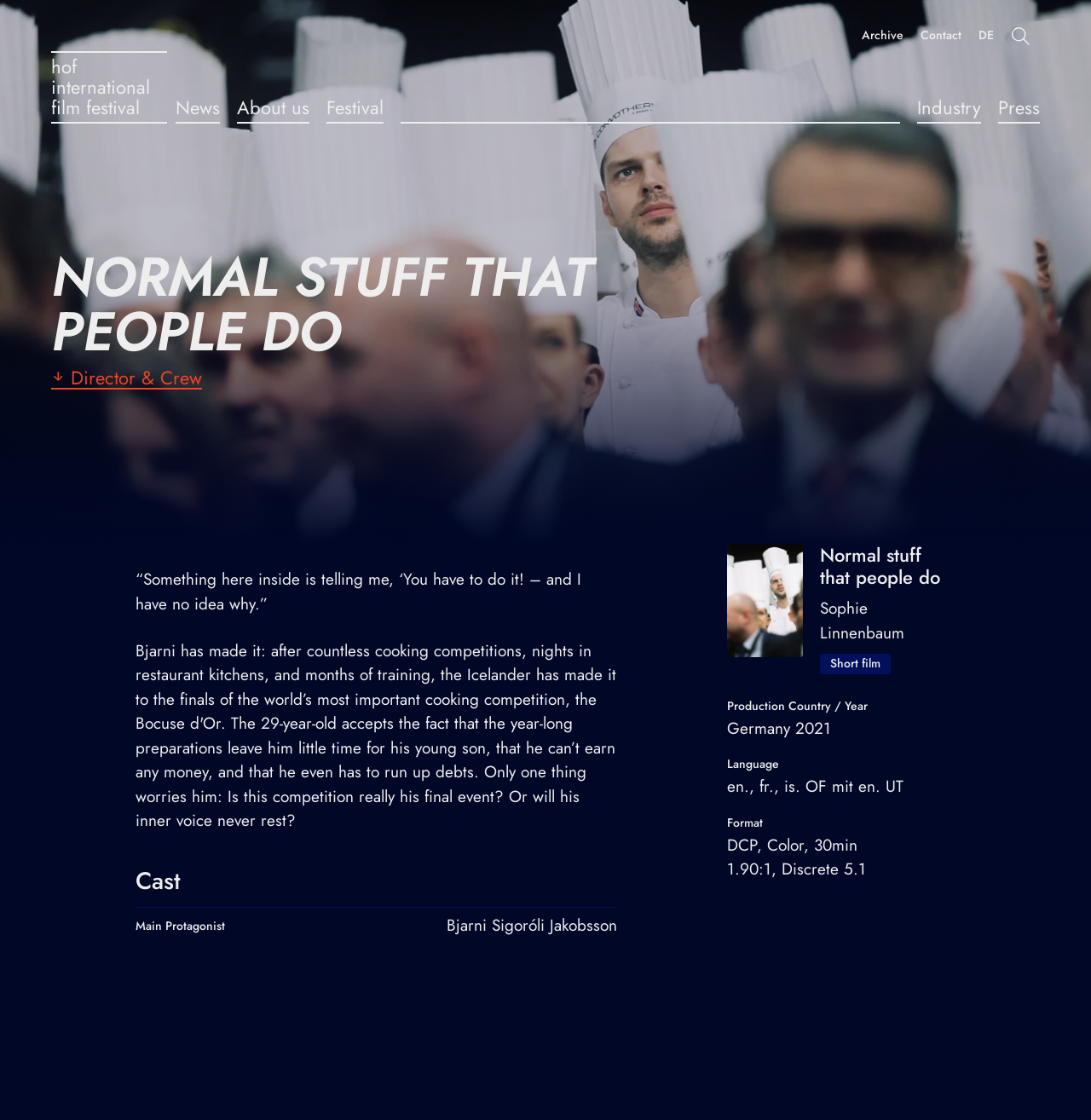Locate the bounding box coordinates of the clickable region to complete the following instruction: "Go to home page."

None